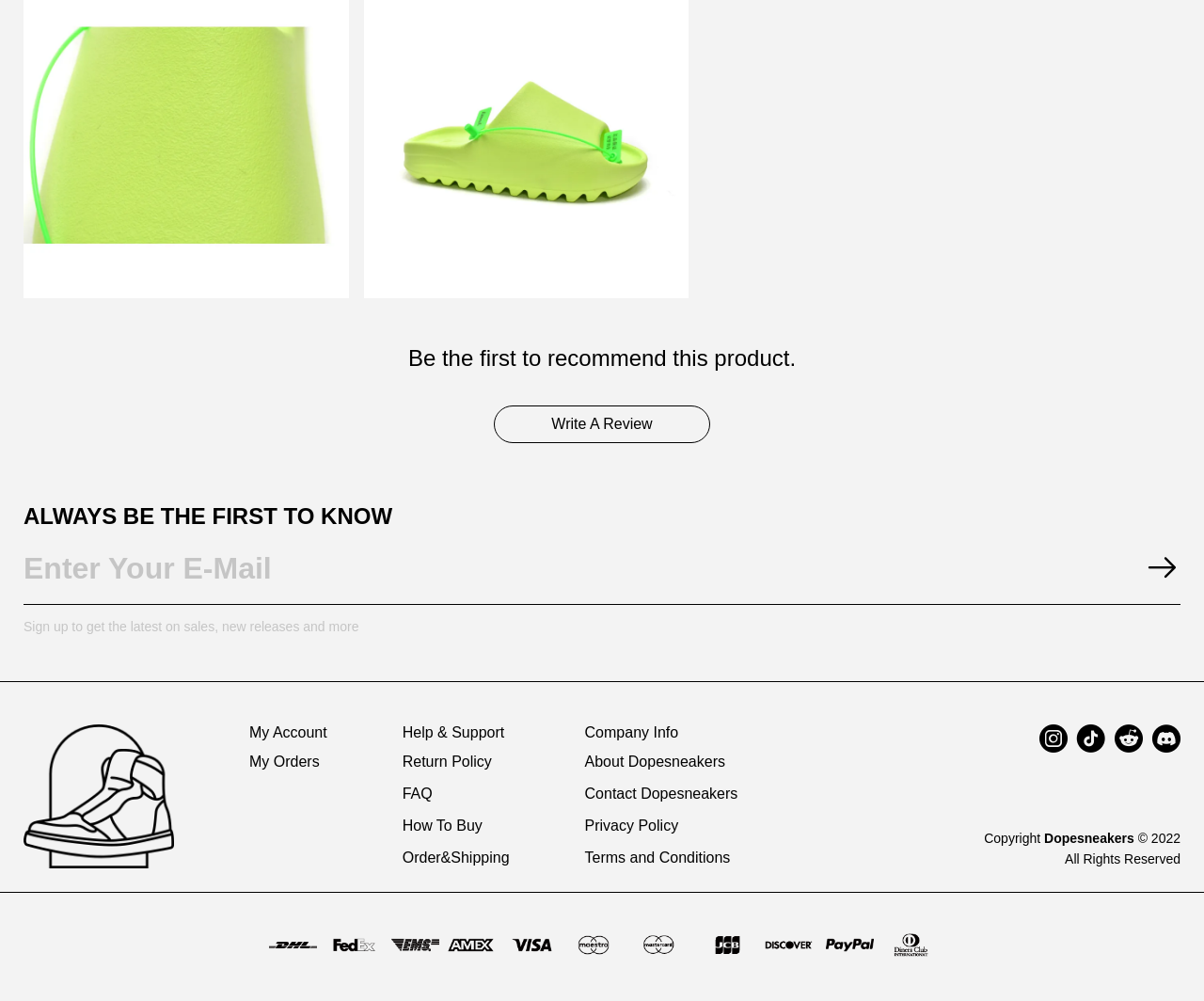Please identify the bounding box coordinates of the region to click in order to complete the given instruction: "Visit our Instagram homepage to learn more". The coordinates should be four float numbers between 0 and 1, i.e., [left, top, right, bottom].

[0.863, 0.723, 0.887, 0.751]